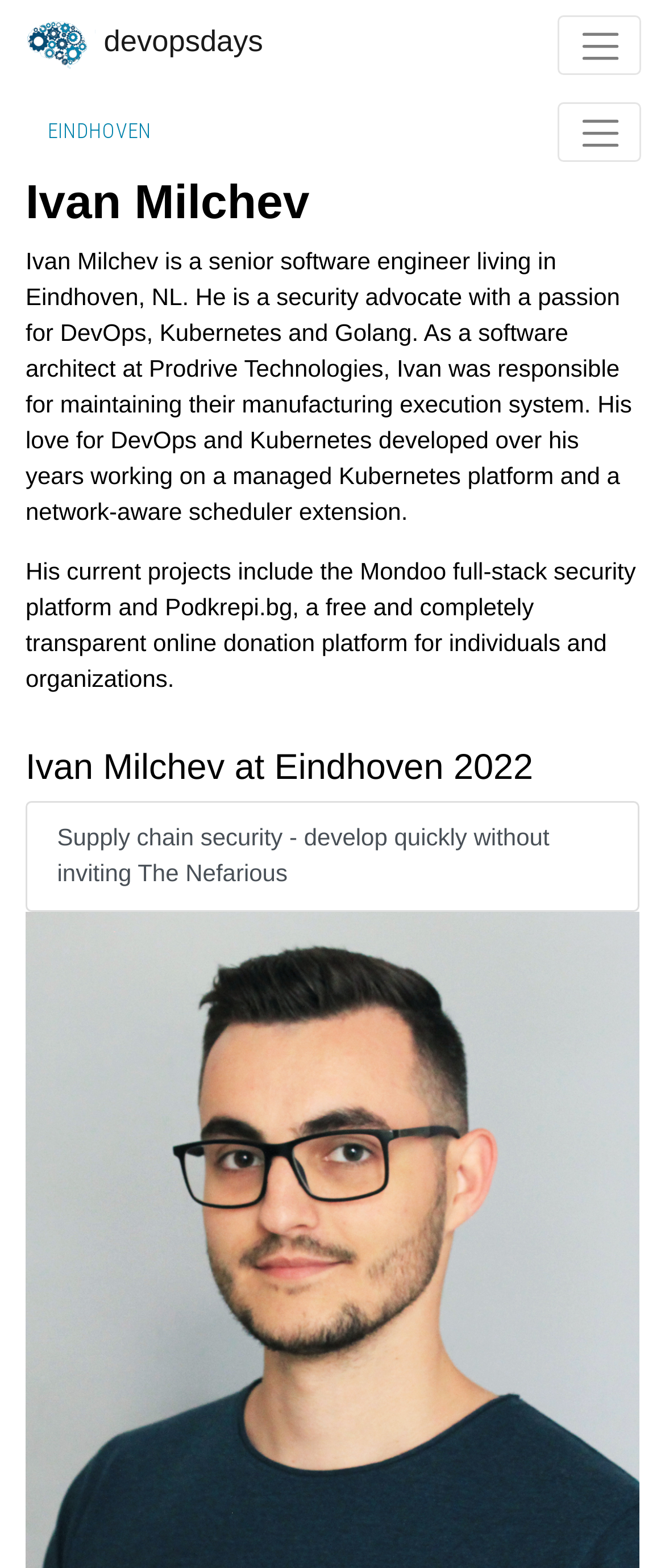What is the name of the company Ivan Milchev works for?
Give a detailed and exhaustive answer to the question.

According to the webpage, Ivan Milchev is a software architect at Prodrive Technologies. This information is mentioned in the StaticText element with ID 200.